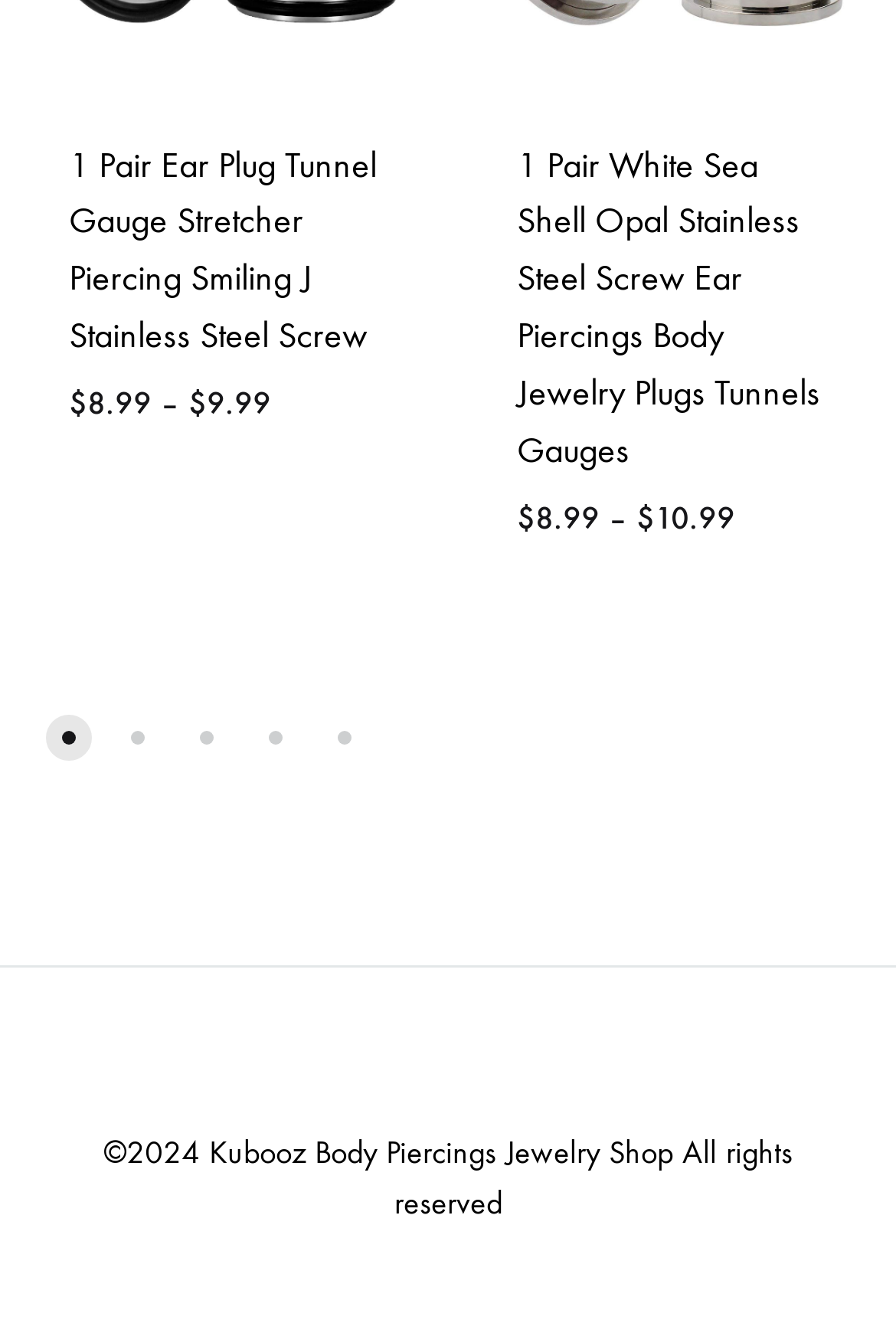Respond with a single word or phrase:
What is the copyright year of the website?

2024